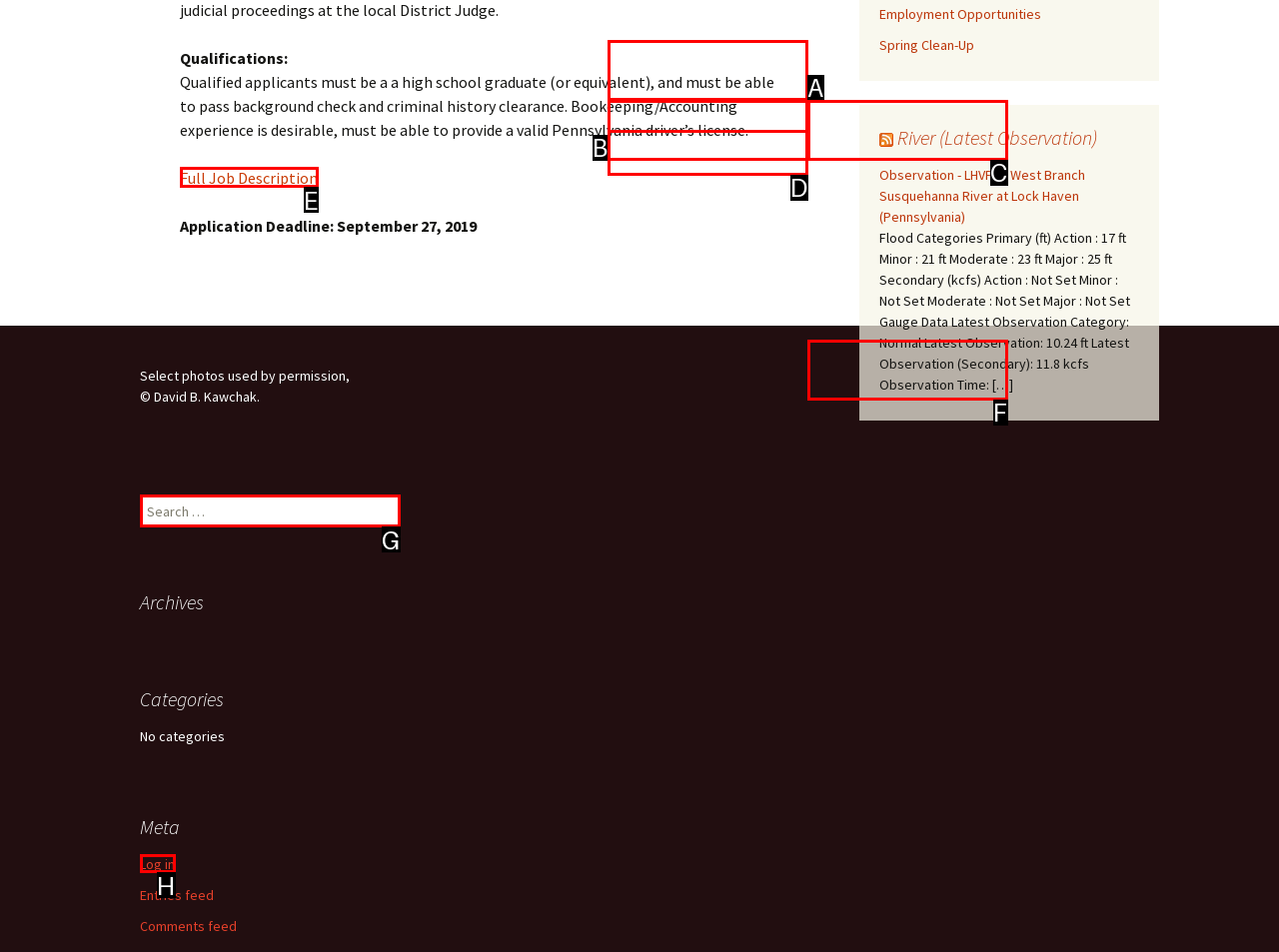Choose the option that best matches the element: 2020 Water Quality Report
Respond with the letter of the correct option.

C